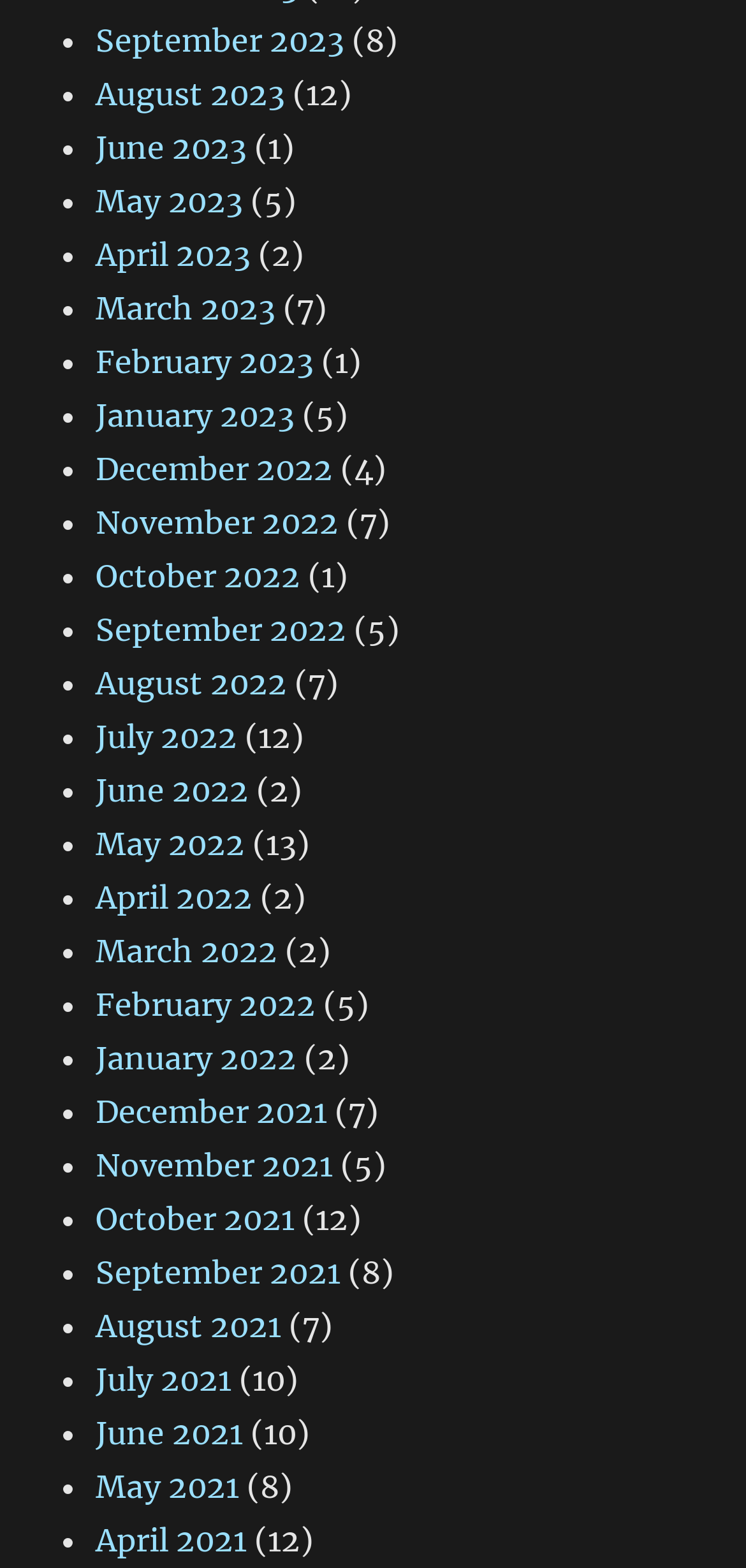Locate the coordinates of the bounding box for the clickable region that fulfills this instruction: "View June 2021".

[0.128, 0.901, 0.326, 0.926]